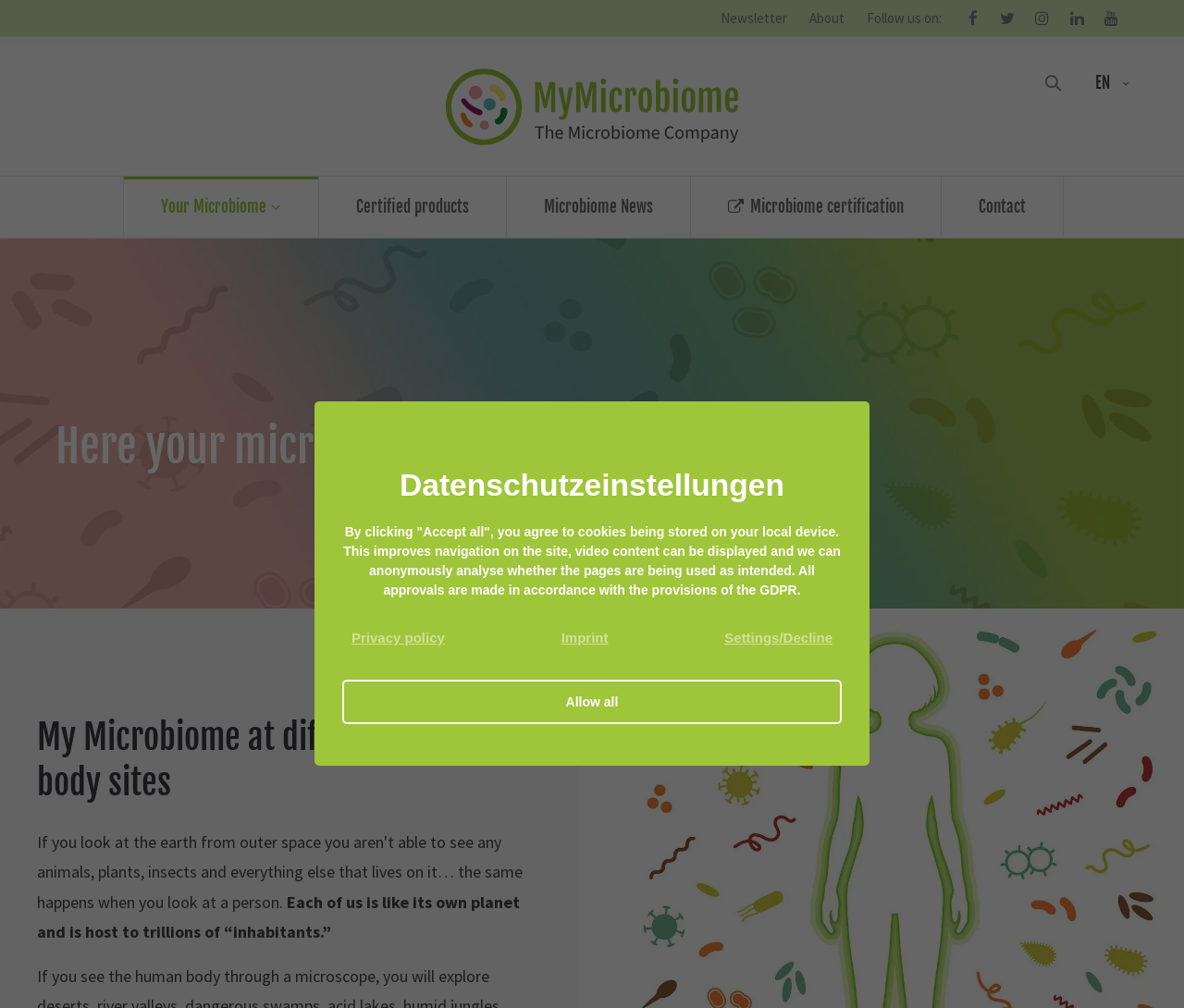Predict the bounding box of the UI element based on the description: "Privacy policy". The coordinates should be four float numbers between 0 and 1, formatted as [left, top, right, bottom].

[0.297, 0.623, 0.376, 0.642]